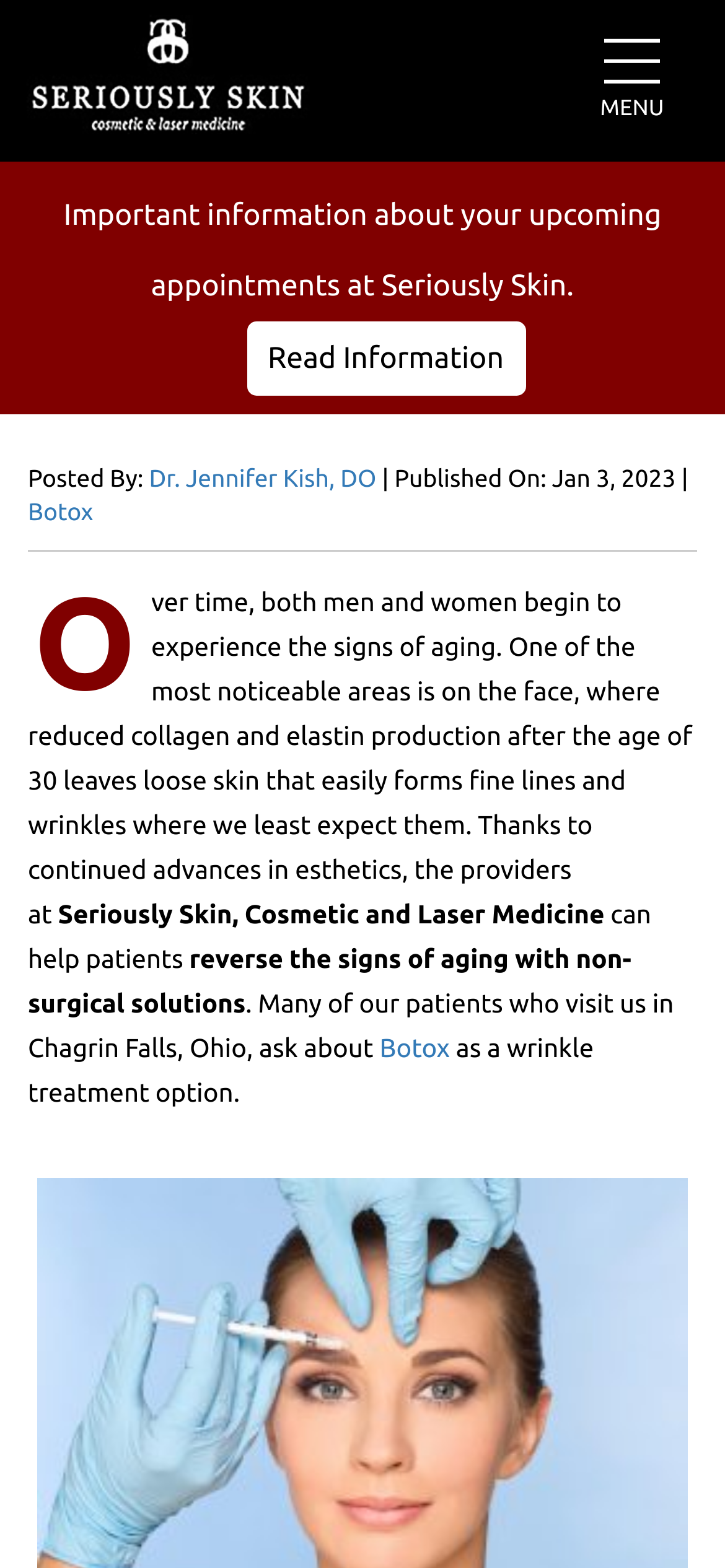Elaborate on the different components and information displayed on the webpage.

The webpage is about Botox wrinkle treatment at Seriously Skin, Cosmetic and Laser Medicine in Chagrin Falls, OH. At the top, there is a logo and a link to "Seriously Skin Cosmetic and Laser Medicine" on the left, and a "MENU" link on the right. Below this, there is a notification about important information regarding upcoming appointments at Seriously Skin.

The main content of the page is an article about using Botox as a non-surgical wrinkle treatment. The article is divided into sections, with headings and paragraphs of text. The text explains how Botox can help reverse the signs of aging, and how it is used to treat wrinkles. There are also links to related topics, such as "Botox" and "Dr. Jennifer Kish, DO", the author of the article.

On the left side of the page, there is a menu with various links to different topics, including "Meet the Doctor", "Why we are different", "News", and many others related to cosmetic treatments and skin care. These links are organized into sections, with icons and short descriptions.

Overall, the webpage is informative and provides detailed information about Botox wrinkle treatment, as well as other related topics. The layout is organized and easy to navigate, with clear headings and concise text.